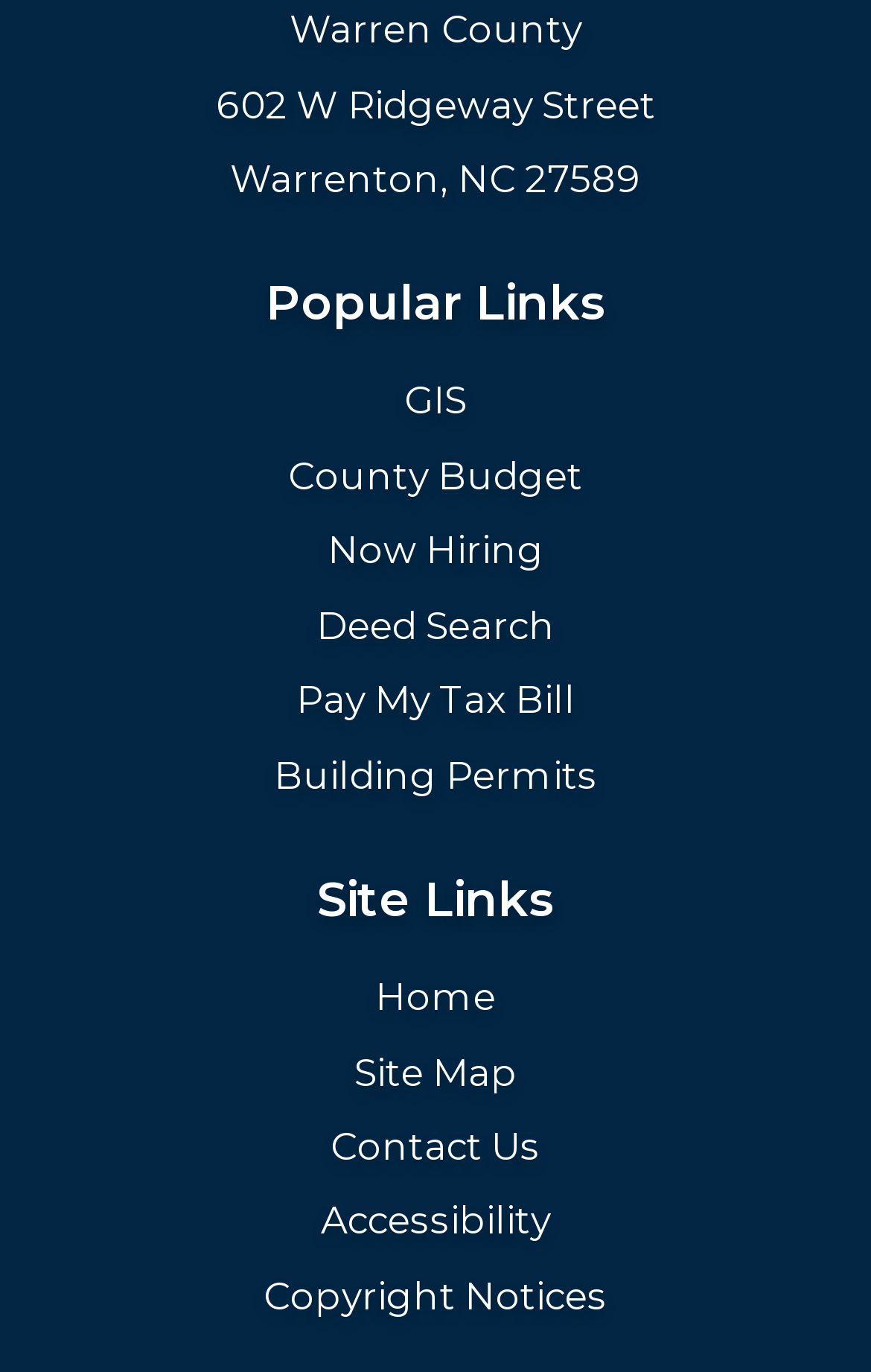Bounding box coordinates are to be given in the format (top-left x, top-left y, bottom-right x, bottom-right y). All values must be floating point numbers between 0 and 1. Provide the bounding box coordinate for the UI element described as: Help & FAQ

None